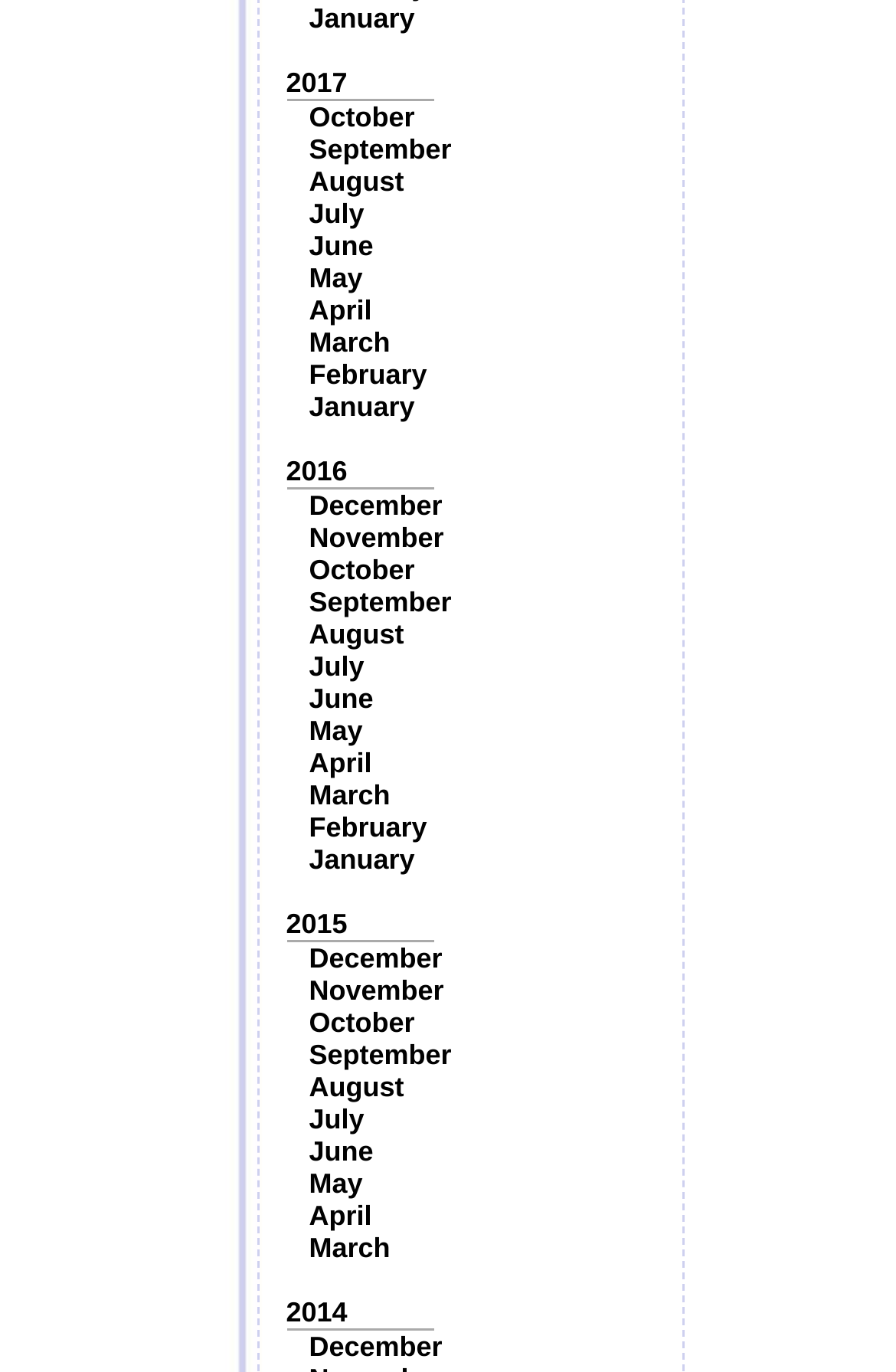How many links are there on the webpage?
Please give a detailed and elaborate answer to the question based on the image.

By counting the links on the webpage, I found that there are 36 links in total, each representing a month and year combination.